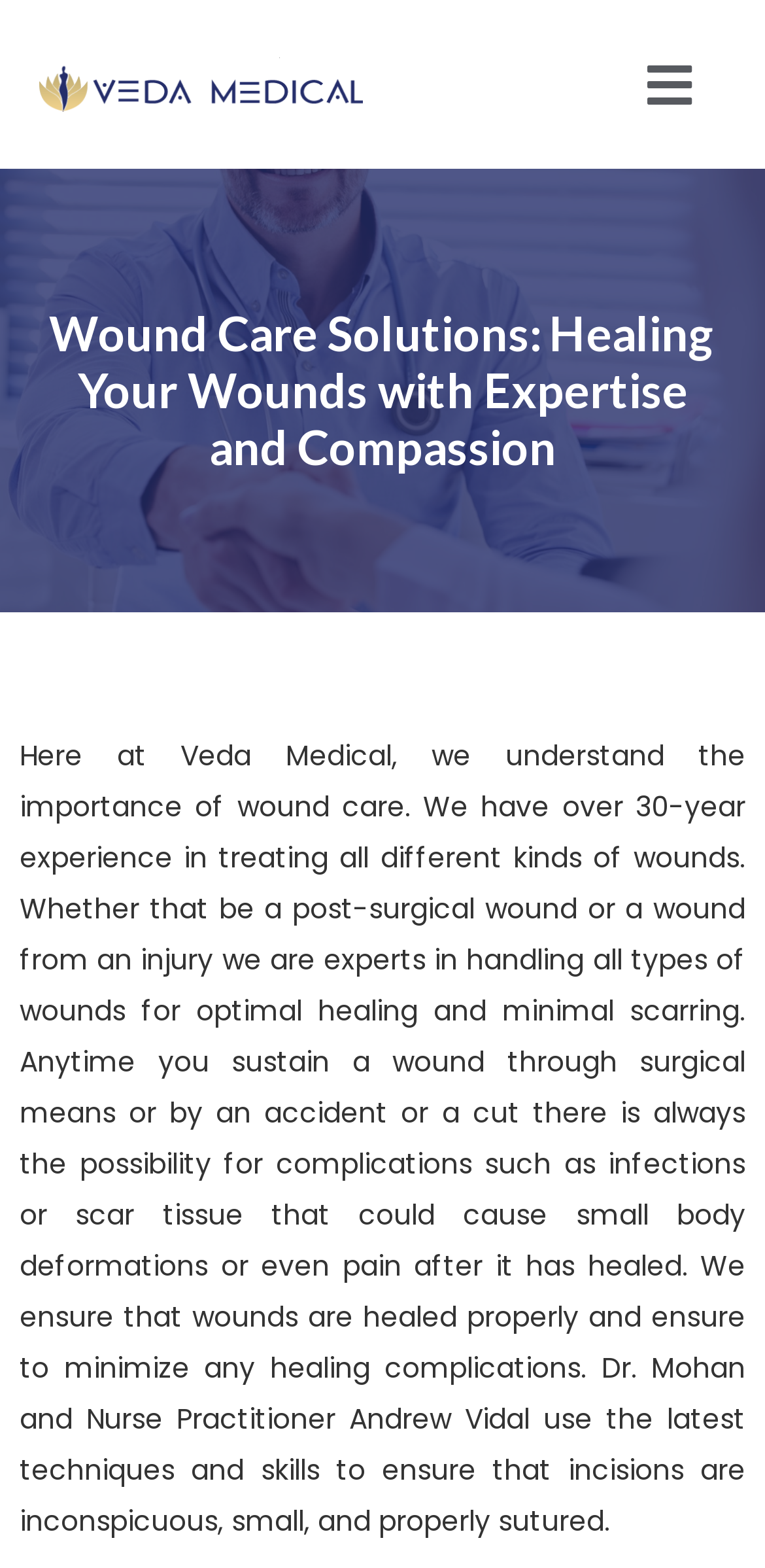Determine the webpage's heading and output its text content.

Wound Care Solutions: Healing Your Wounds with Expertise and Compassion